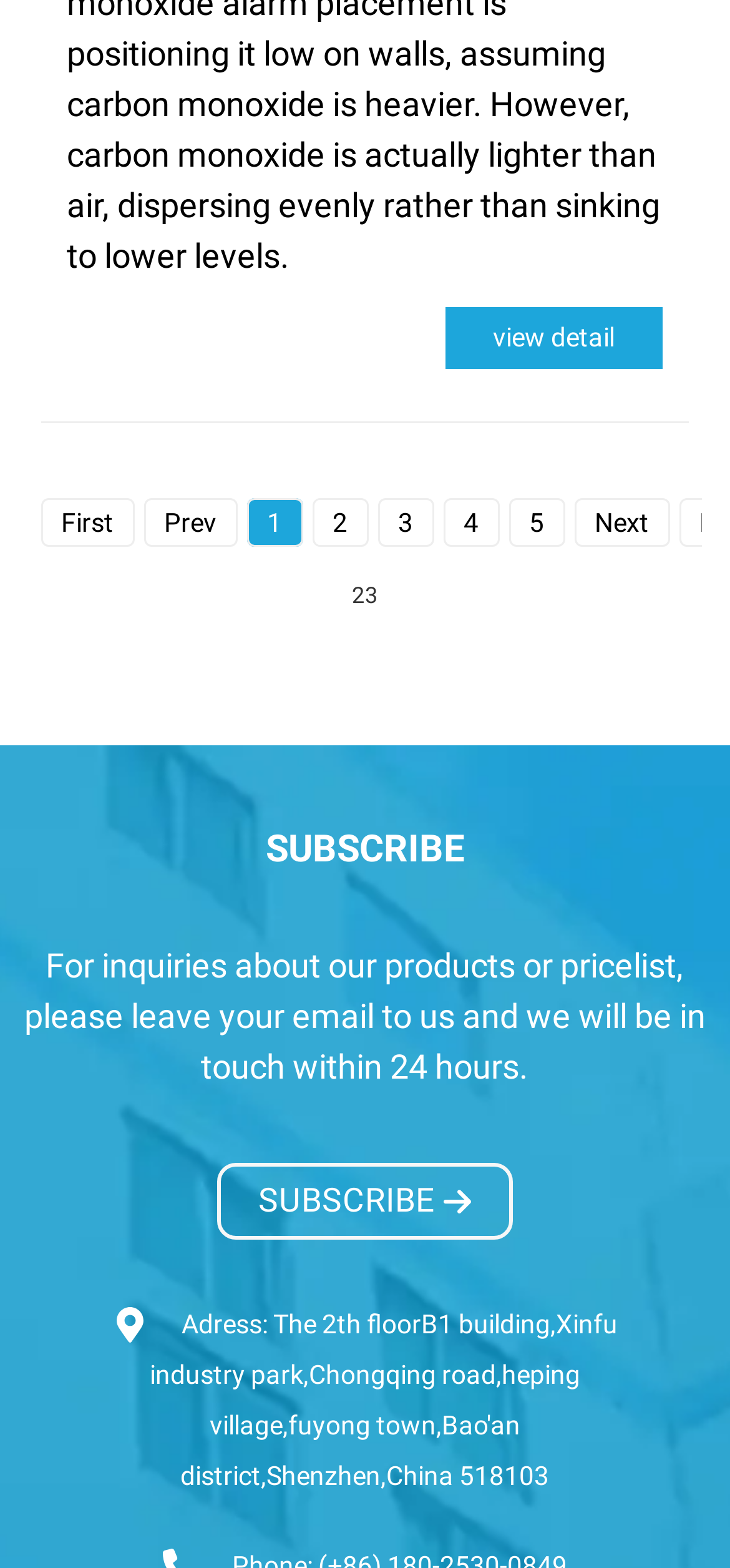Determine the coordinates of the bounding box that should be clicked to complete the instruction: "go to first page". The coordinates should be represented by four float numbers between 0 and 1: [left, top, right, bottom].

[0.056, 0.318, 0.184, 0.349]